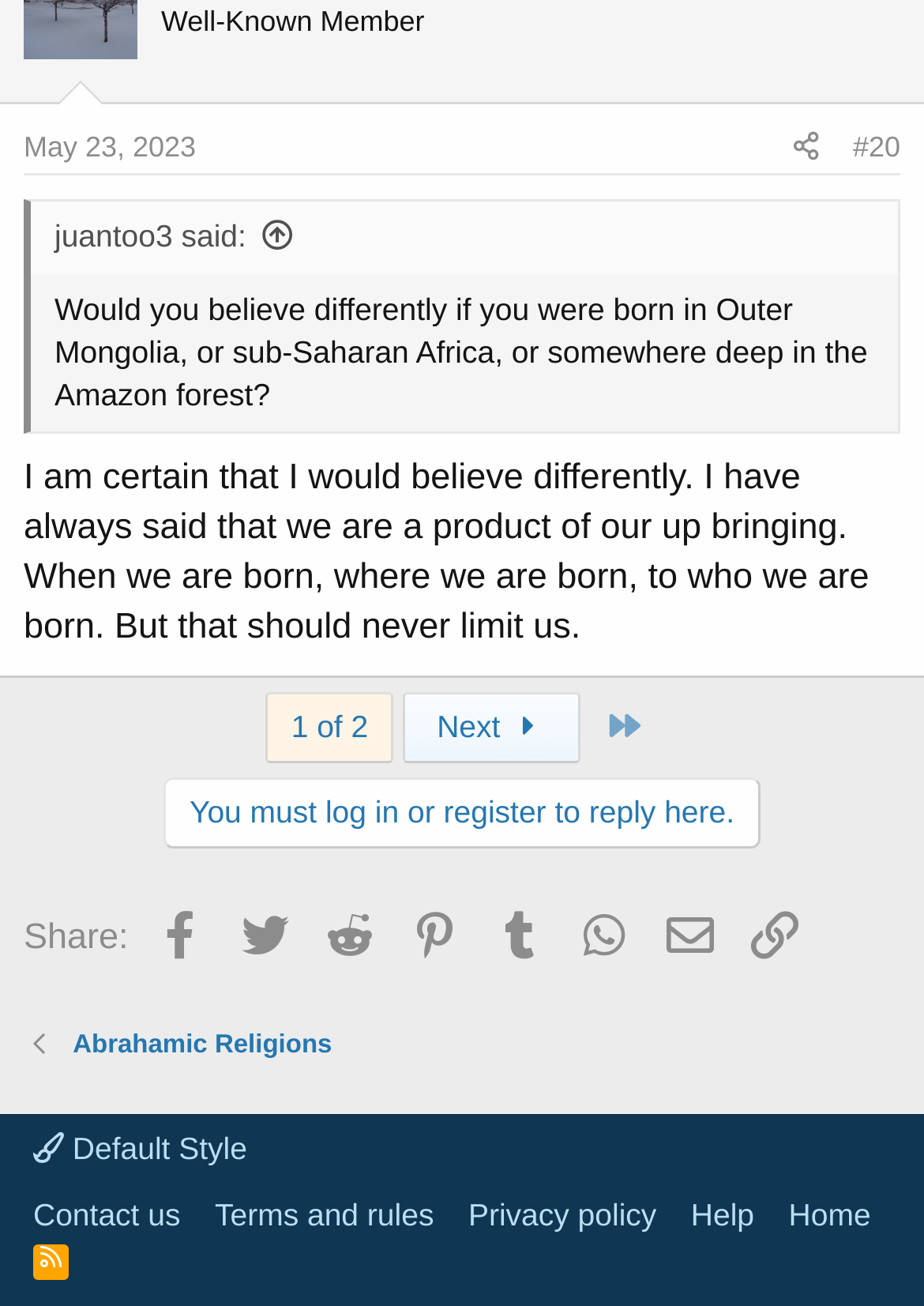What is the username of the well-known member?
Answer the question with a single word or phrase, referring to the image.

Not specified